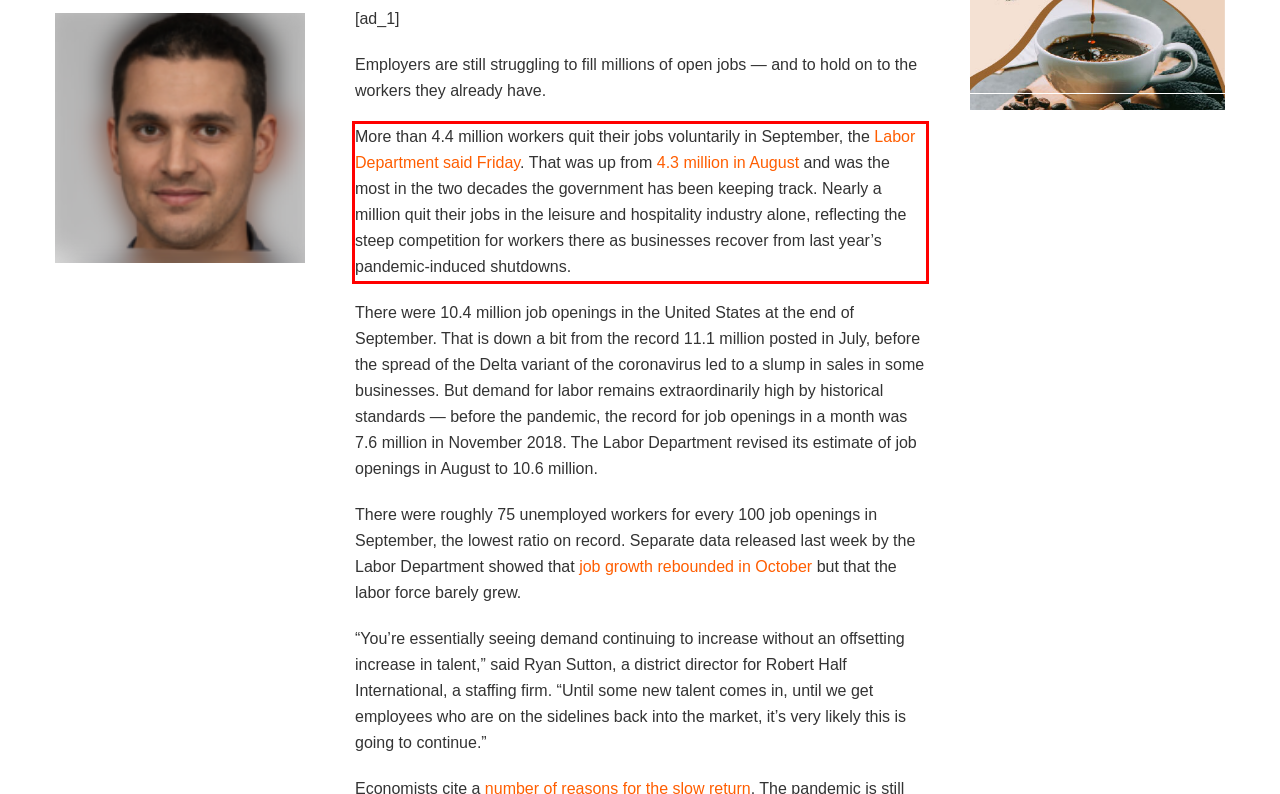Perform OCR on the text inside the red-bordered box in the provided screenshot and output the content.

More than 4.4 million workers quit their jobs voluntarily in September, the Labor Department said Friday. That was up from 4.3 million in August and was the most in the two decades the government has been keeping track. Nearly a million quit their jobs in the leisure and hospitality industry alone, reflecting the steep competition for workers there as businesses recover from last year’s pandemic-induced shutdowns.